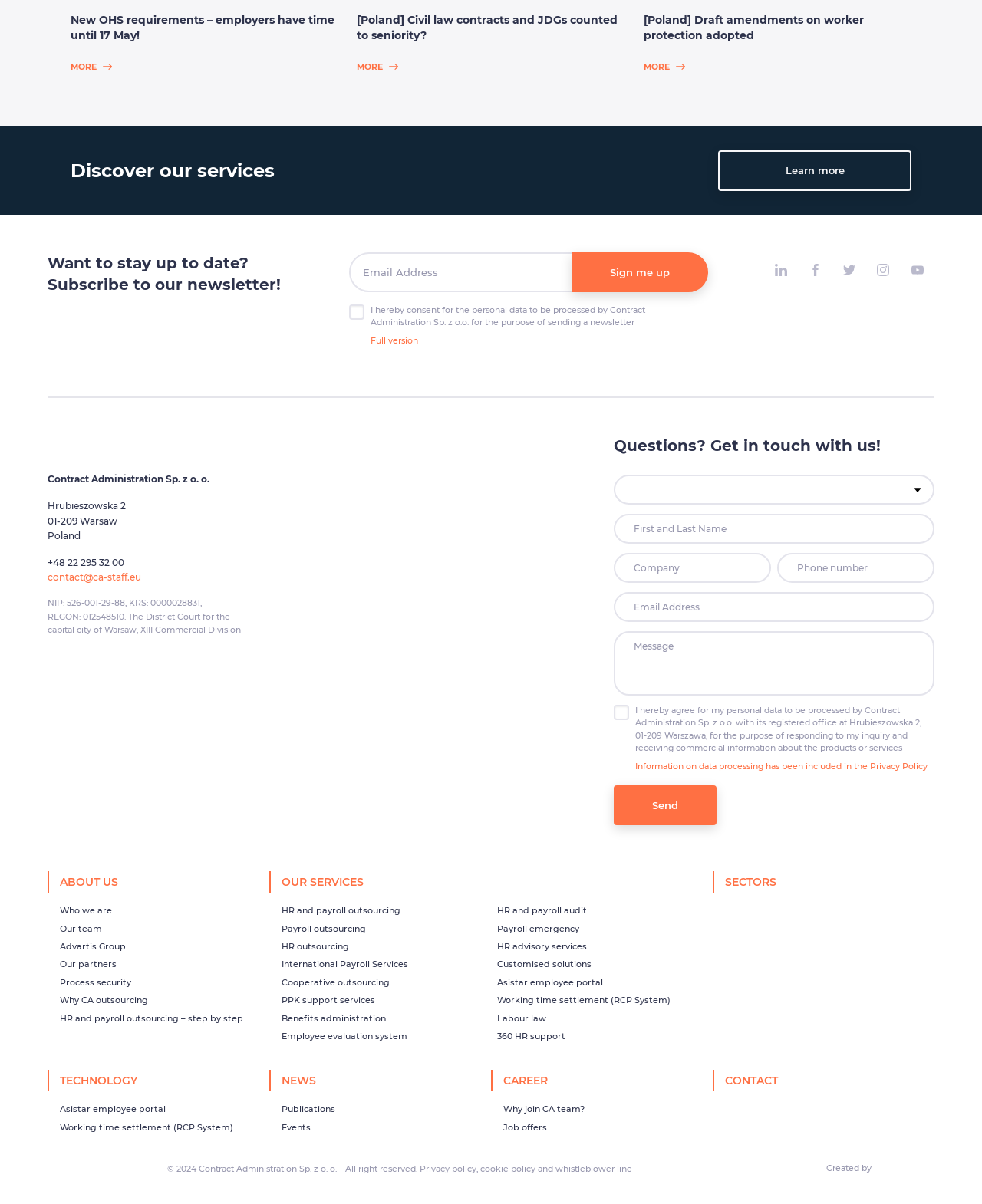Locate the bounding box coordinates of the clickable area needed to fulfill the instruction: "Click on 'New OHS requirements – employers have time until 17 May!' link".

[0.072, 0.011, 0.341, 0.035]